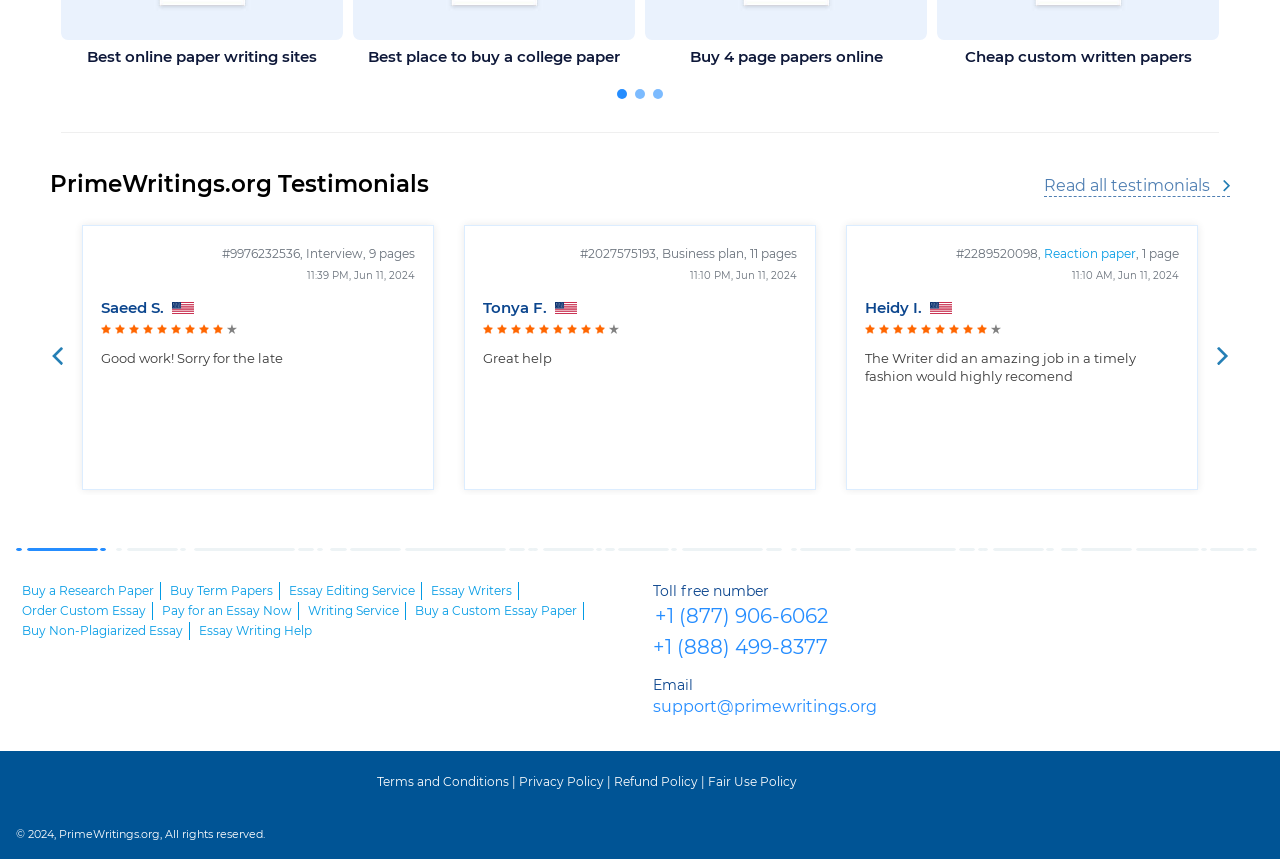Find the bounding box coordinates of the element you need to click on to perform this action: 'Visit the blog'. The coordinates should be represented by four float values between 0 and 1, in the format [left, top, right, bottom].

[0.013, 0.943, 0.228, 0.956]